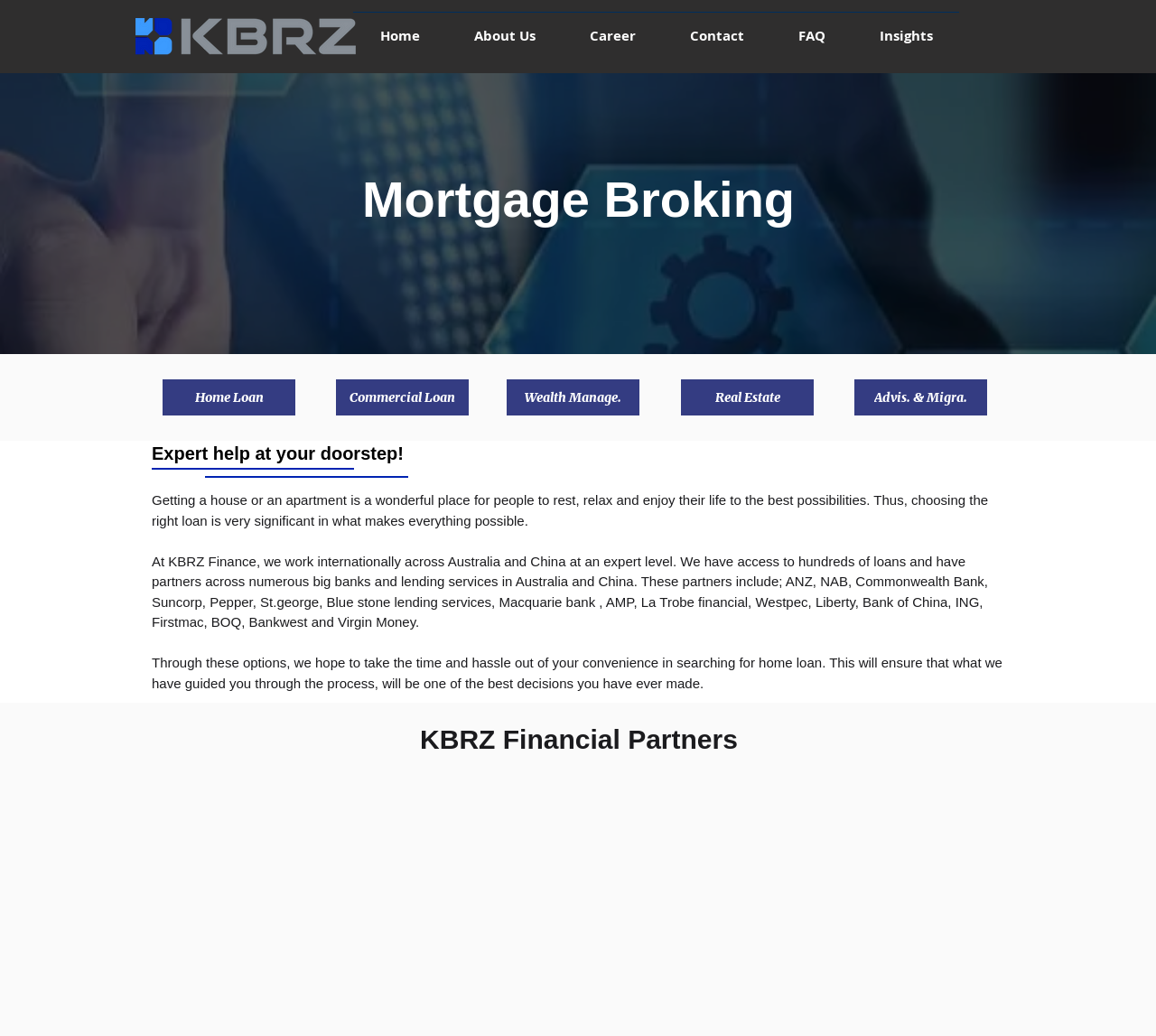Please identify the bounding box coordinates of the area I need to click to accomplish the following instruction: "Get insights on Mortgage Broking".

[0.117, 0.157, 0.884, 0.225]